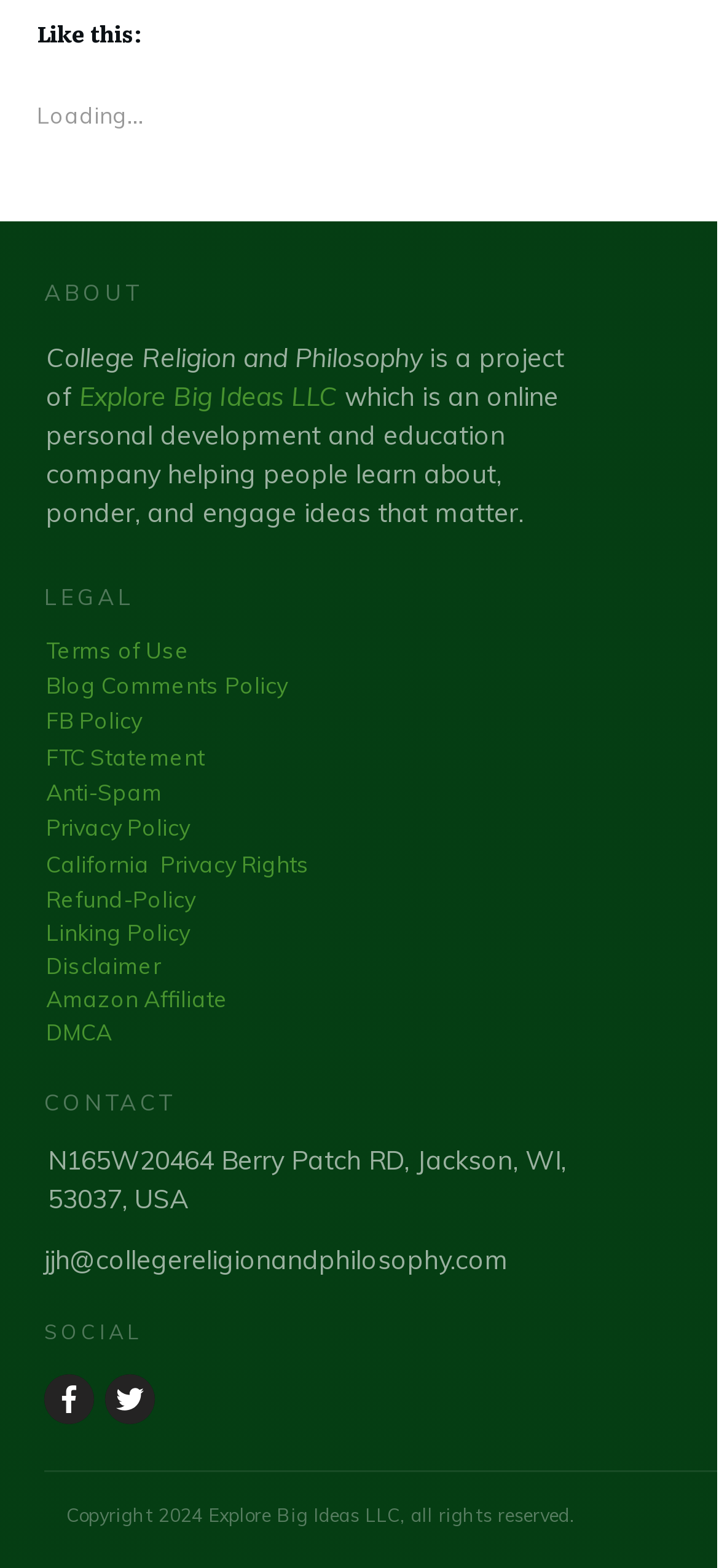Please identify the bounding box coordinates of the area that needs to be clicked to follow this instruction: "View Facebook page".

[0.077, 0.884, 0.115, 0.902]